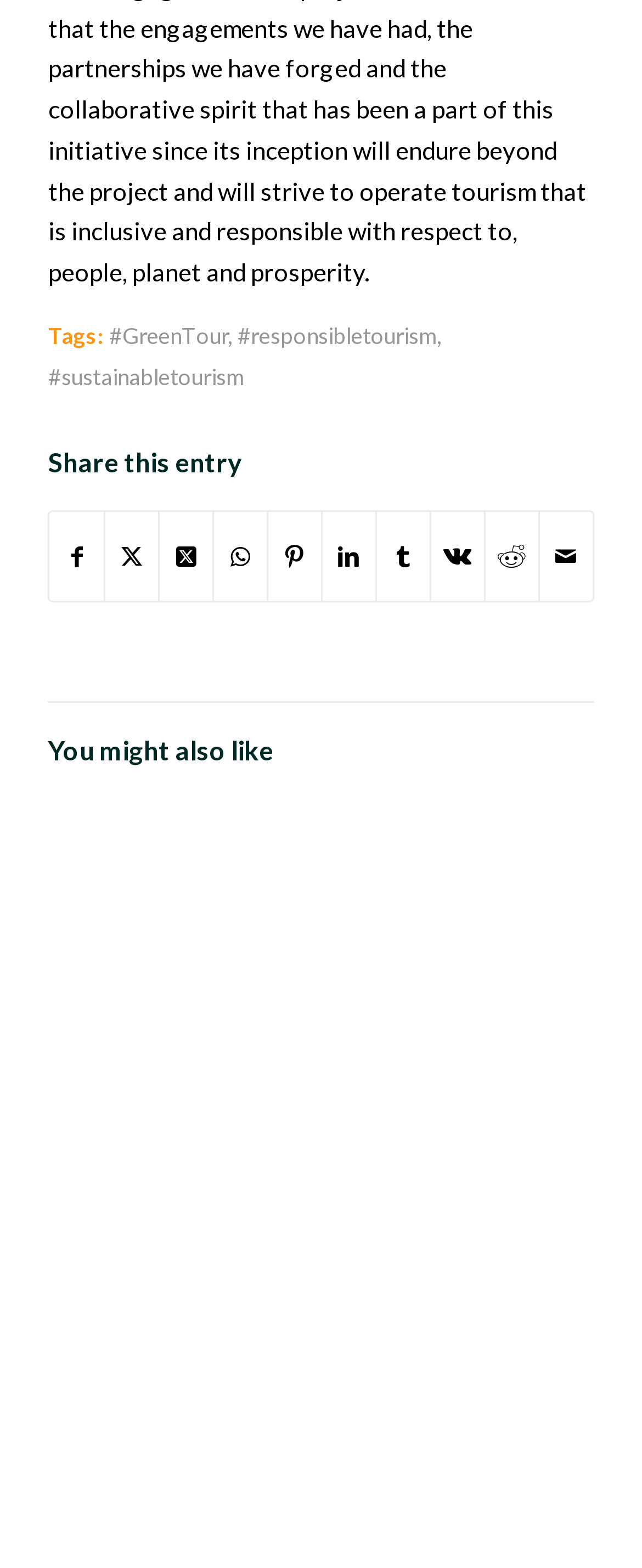Please specify the bounding box coordinates of the element that should be clicked to execute the given instruction: 'Share this entry on Facebook'. Ensure the coordinates are four float numbers between 0 and 1, expressed as [left, top, right, bottom].

[0.078, 0.326, 0.162, 0.384]